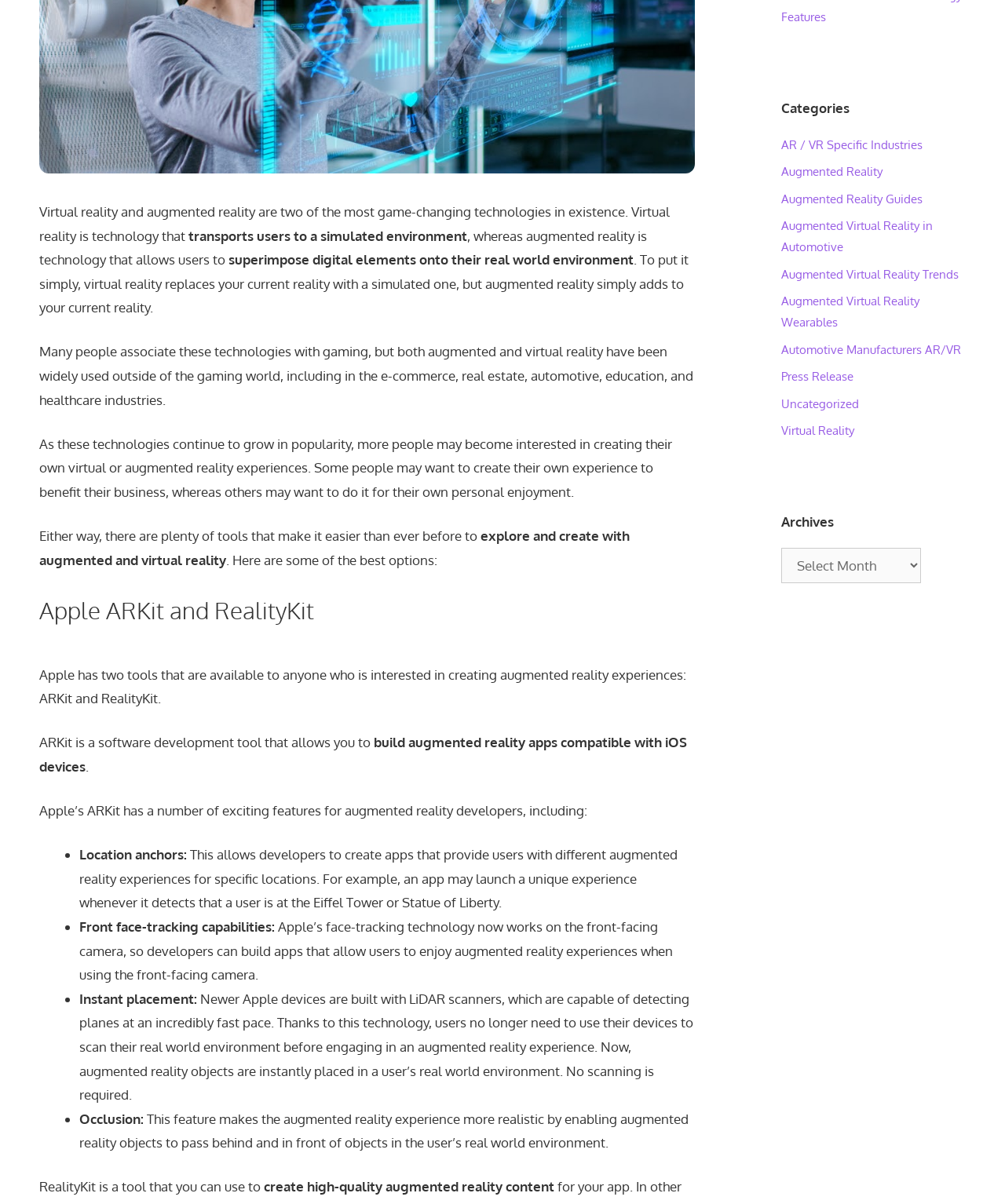Determine the bounding box coordinates for the HTML element described here: "Automotive Manufacturers AR/VR".

[0.777, 0.284, 0.956, 0.297]